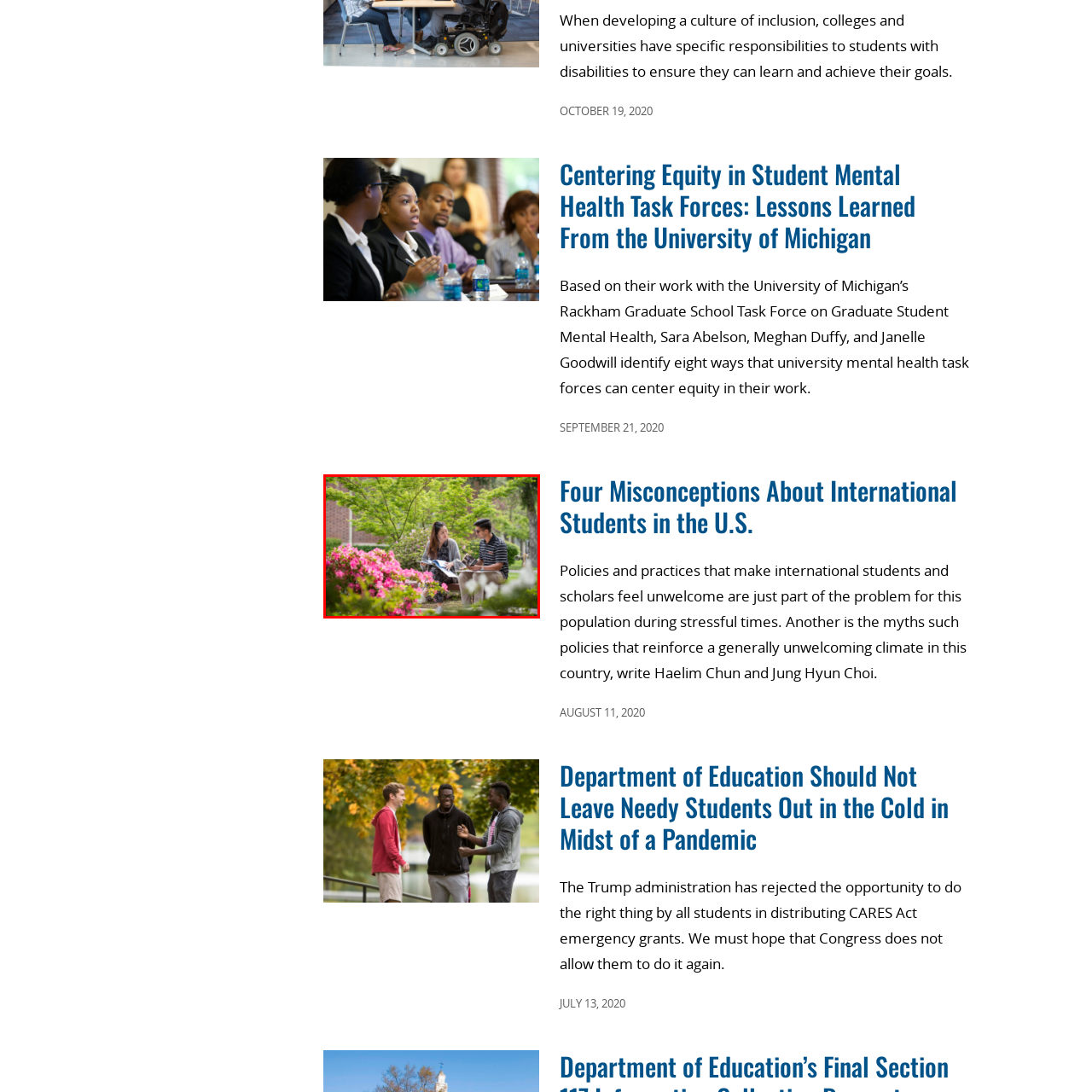Describe extensively the image content marked by the red bounding box.

The image captures a serene moment on a college campus, where two students are engaged in a thoughtful study session amidst vibrant, blooming flowers. The lush greenery surrounding them creates a peaceful atmosphere, perfect for outdoor learning. One student, a young woman, attentively holds an open book while making eye contact with her companion, a young man who sits across from her, also holding study materials. This scene highlights the importance of collaboration and support among peers in academic settings, emphasizing the role of inclusivity in education. The colorful azaleas in the foreground and the backdrop of the institution's architecture further enrich the setting, suggesting a nurturing and inspiring environment for students.